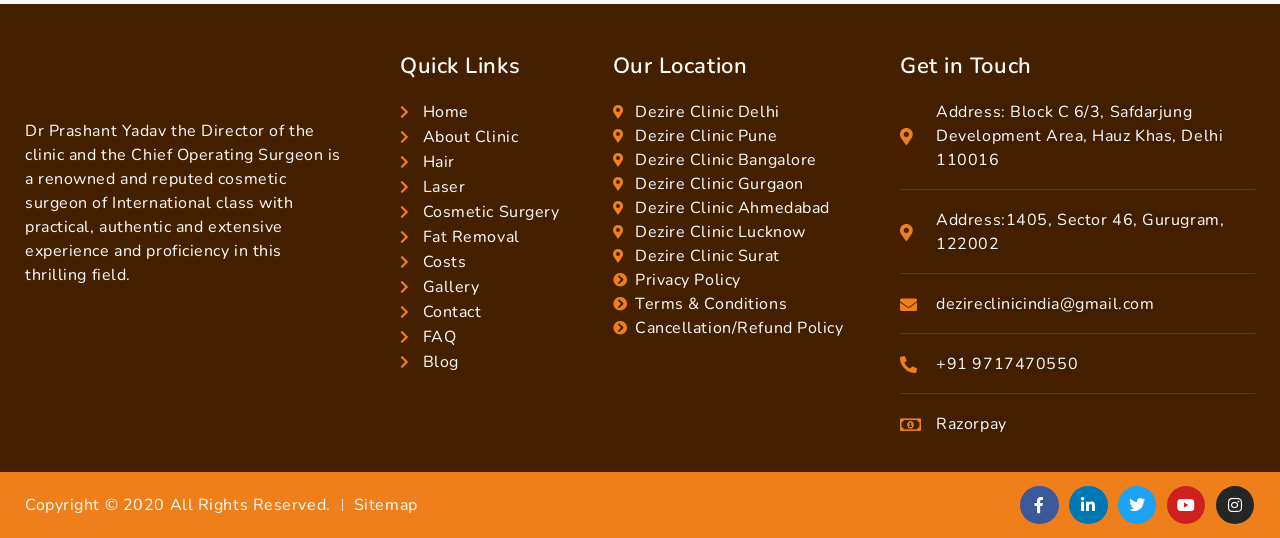Please look at the image and answer the question with a detailed explanation: How can one contact Dezire Clinic?

The 'Get in Touch' section provides different ways to contact Dezire Clinic, including an address, email address, and phone number.